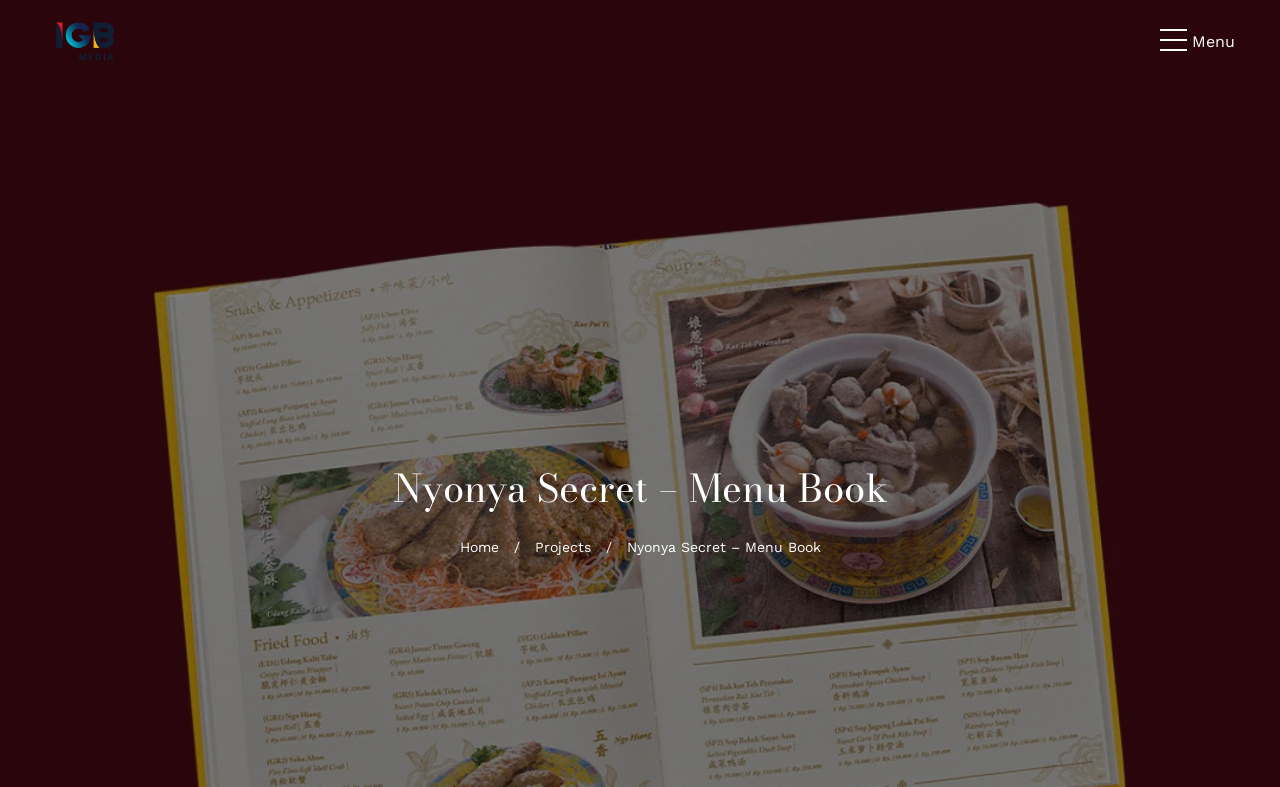Determine the bounding box for the UI element as described: "Home". The coordinates should be represented as four float numbers between 0 and 1, formatted as [left, top, right, bottom].

[0.359, 0.677, 0.389, 0.713]